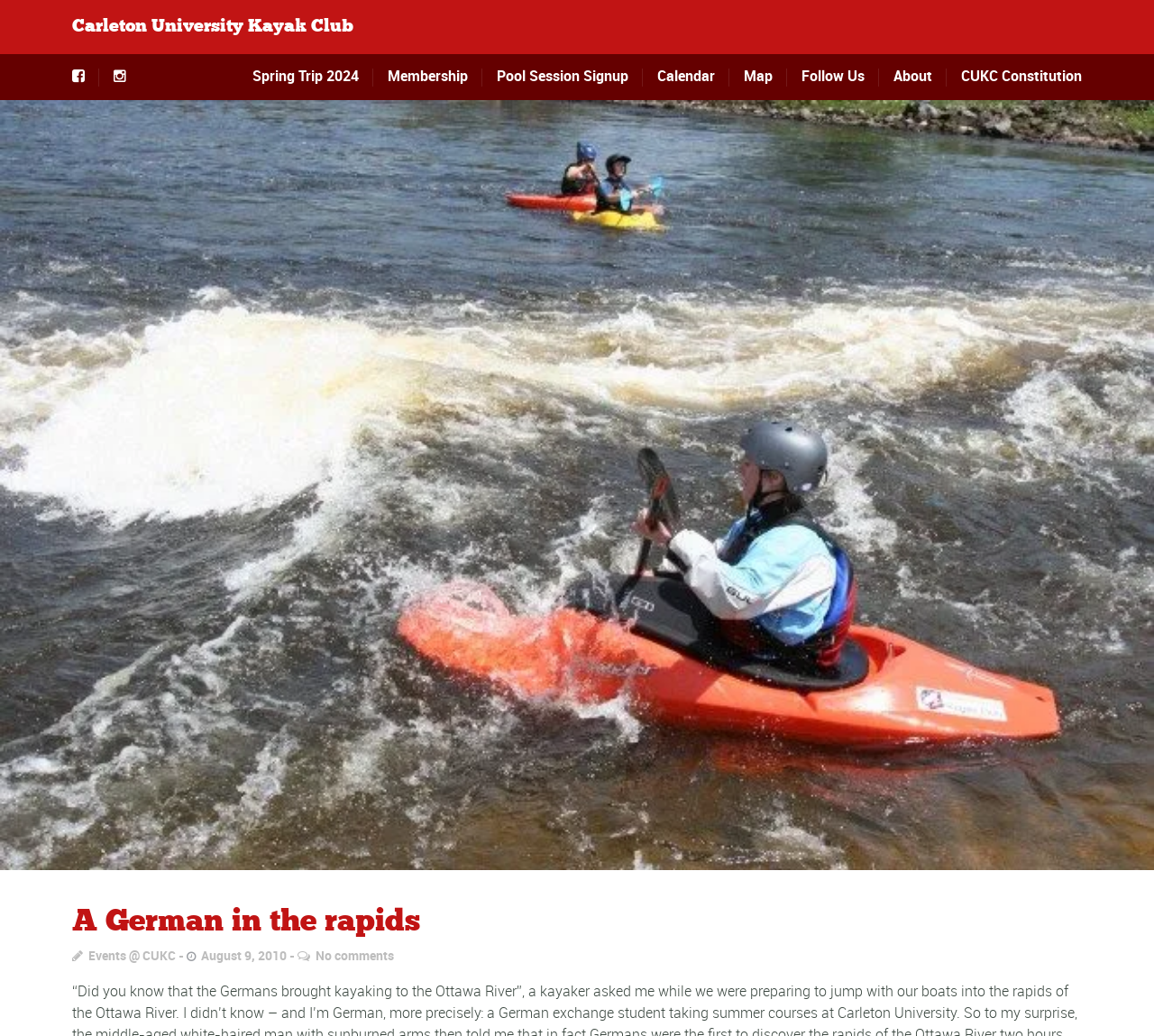Pinpoint the bounding box coordinates of the element you need to click to execute the following instruction: "Visit Facebook page". The bounding box should be represented by four float numbers between 0 and 1, in the format [left, top, right, bottom].

None